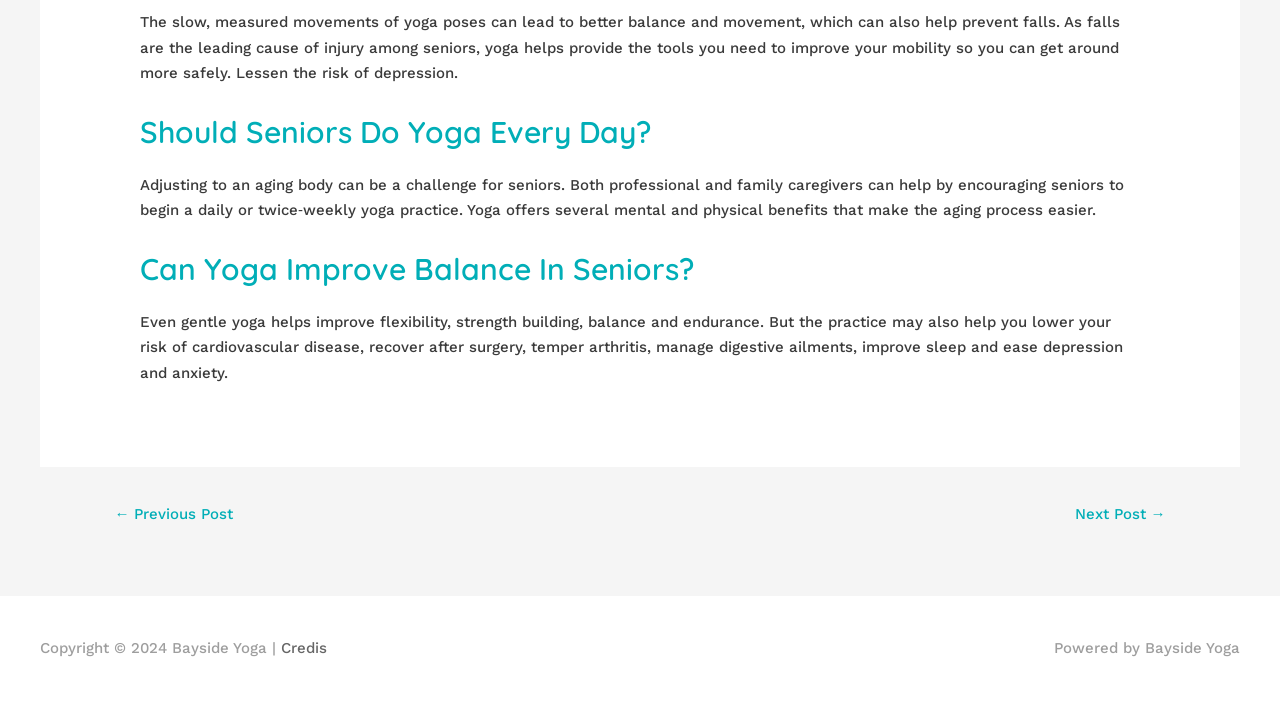Answer this question using a single word or a brief phrase:
What is the purpose of yoga practice for seniors?

Improve mental and physical health